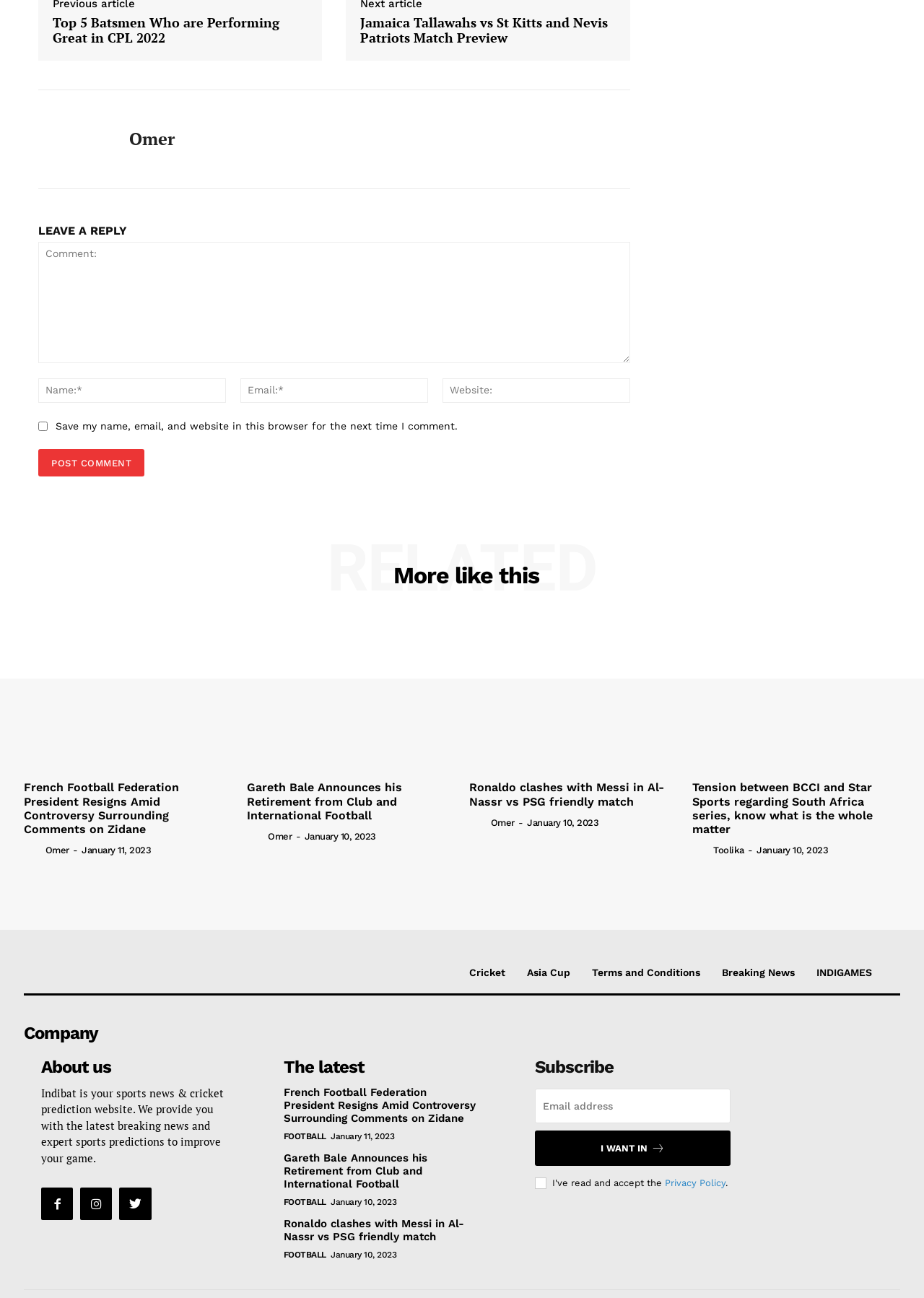Find the bounding box coordinates for the area that must be clicked to perform this action: "Subscribe to the newsletter".

[0.579, 0.839, 0.79, 0.865]